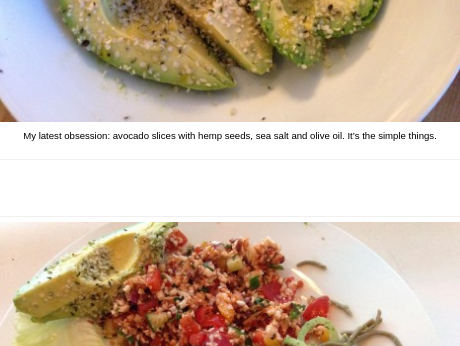Offer an in-depth description of the image.

This image showcases a delightful plate featuring sliced avocado, generously topped with hemp seeds and sea salt, drizzled with olive oil. The vibrant green slices are neatly arranged, highlighting their creamy texture and freshness. In the background, a hint of a second dish can be seen, emphasizing a theme of wholesome, nutritious eating. The caption reflects a passion for these simple yet flavorful ingredients, capturing the essence of enjoying nature's bounty in an accessible and delicious way.